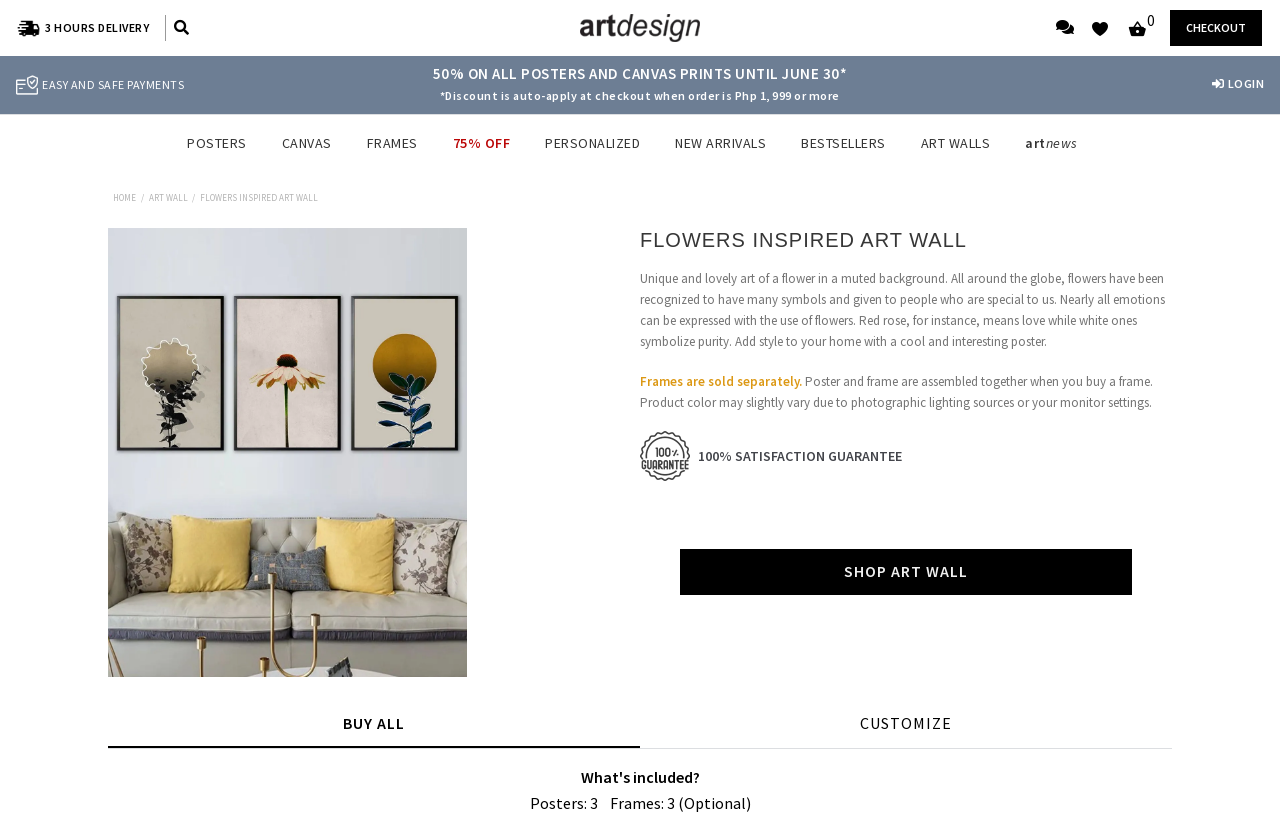Please provide the bounding box coordinates in the format (top-left x, top-left y, bottom-right x, bottom-right y). Remember, all values are floating point numbers between 0 and 1. What is the bounding box coordinate of the region described as: title="Flowers Inspired Art Wall"

[0.084, 0.28, 0.475, 0.833]